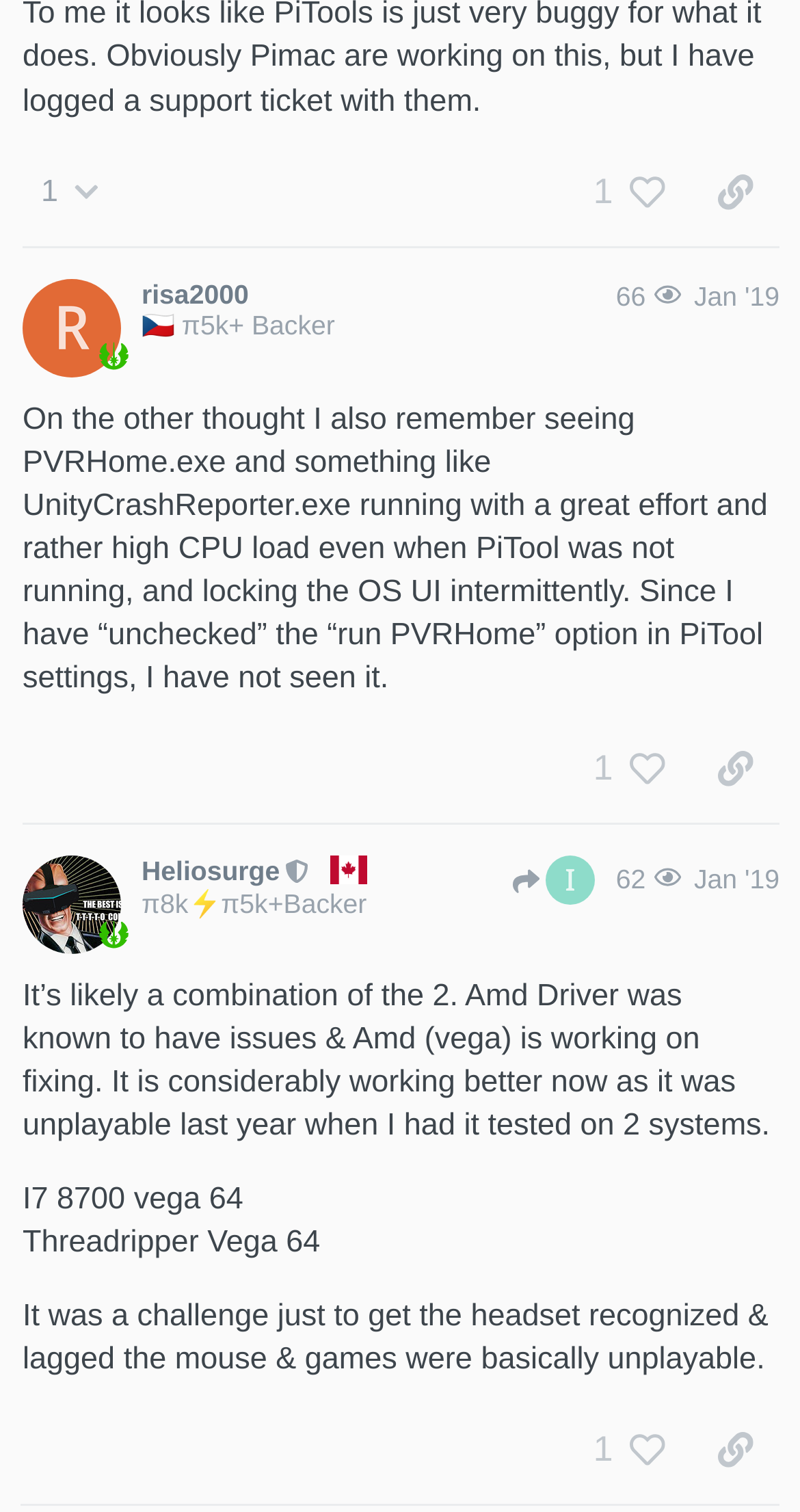Determine the bounding box coordinates of the clickable area required to perform the following instruction: "Click the button to copy a link to this post to clipboard". The coordinates should be represented as four float numbers between 0 and 1: [left, top, right, bottom].

[0.864, 0.101, 0.974, 0.152]